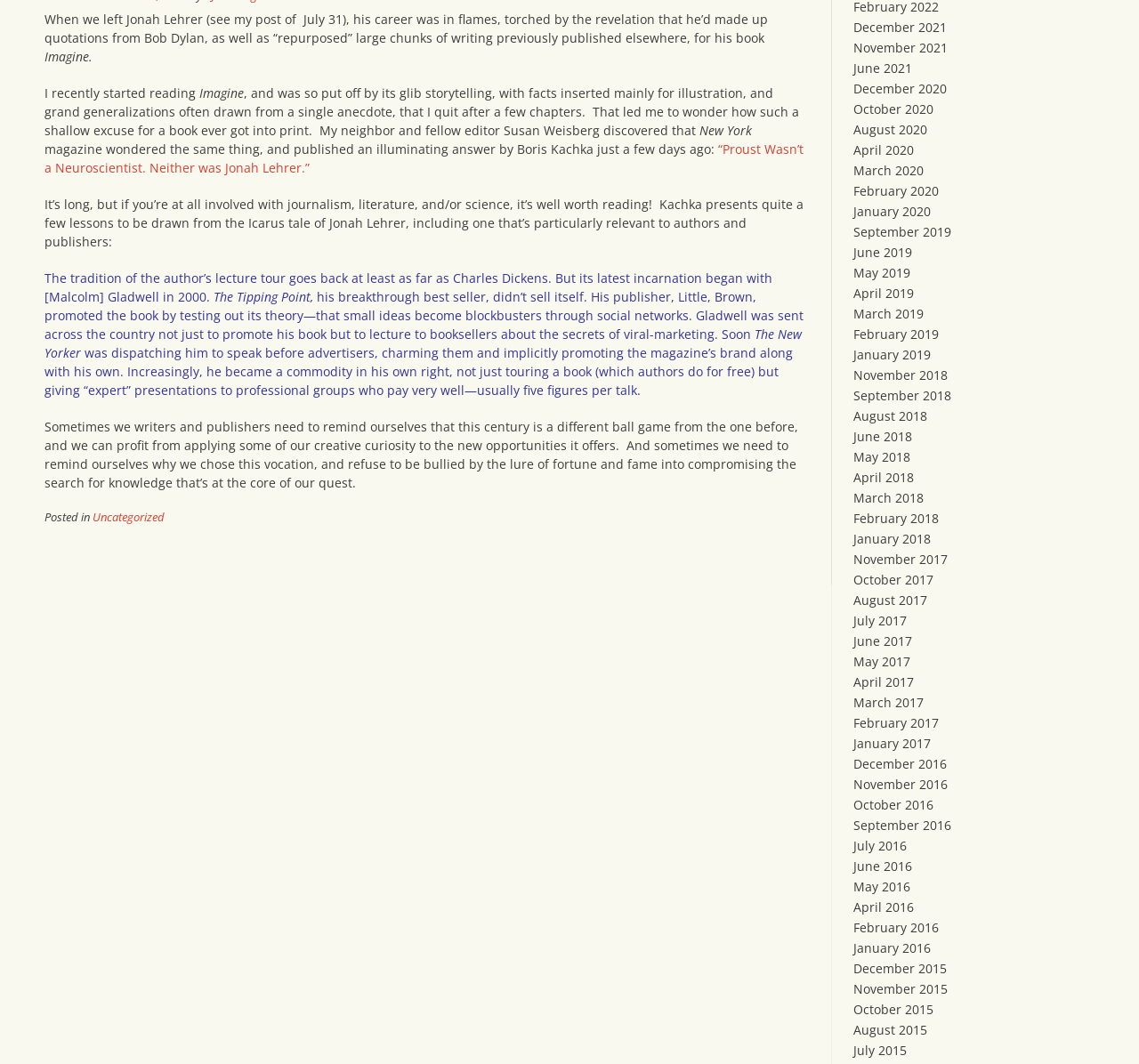How many links are there in the footer section of the webpage?
Offer a detailed and full explanation in response to the question.

There is one link in the footer section of the webpage, which is labeled as 'Posted in' and links to the category 'Uncategorized'.